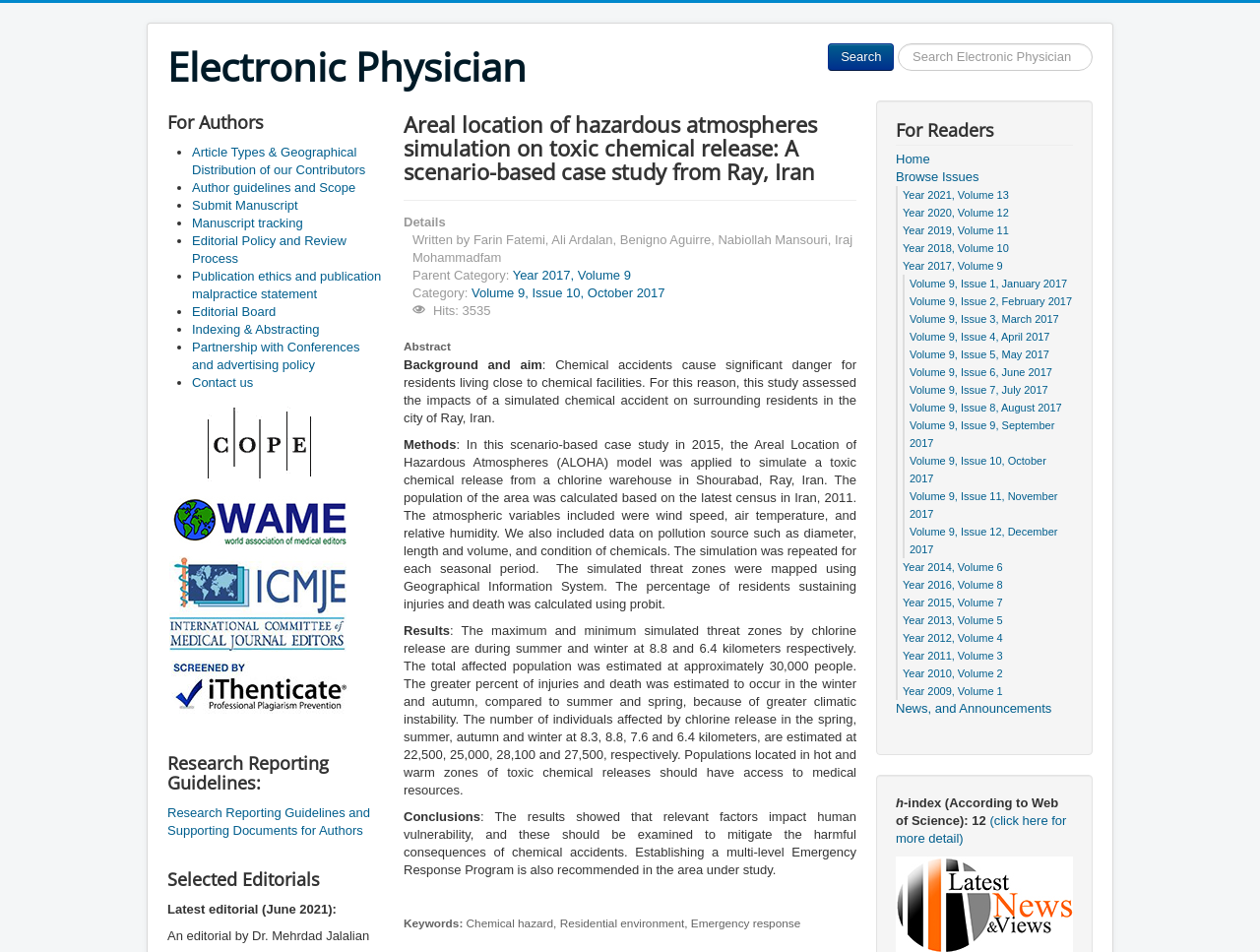Please answer the following question using a single word or phrase: What is the name of the journal?

Electronic Physician